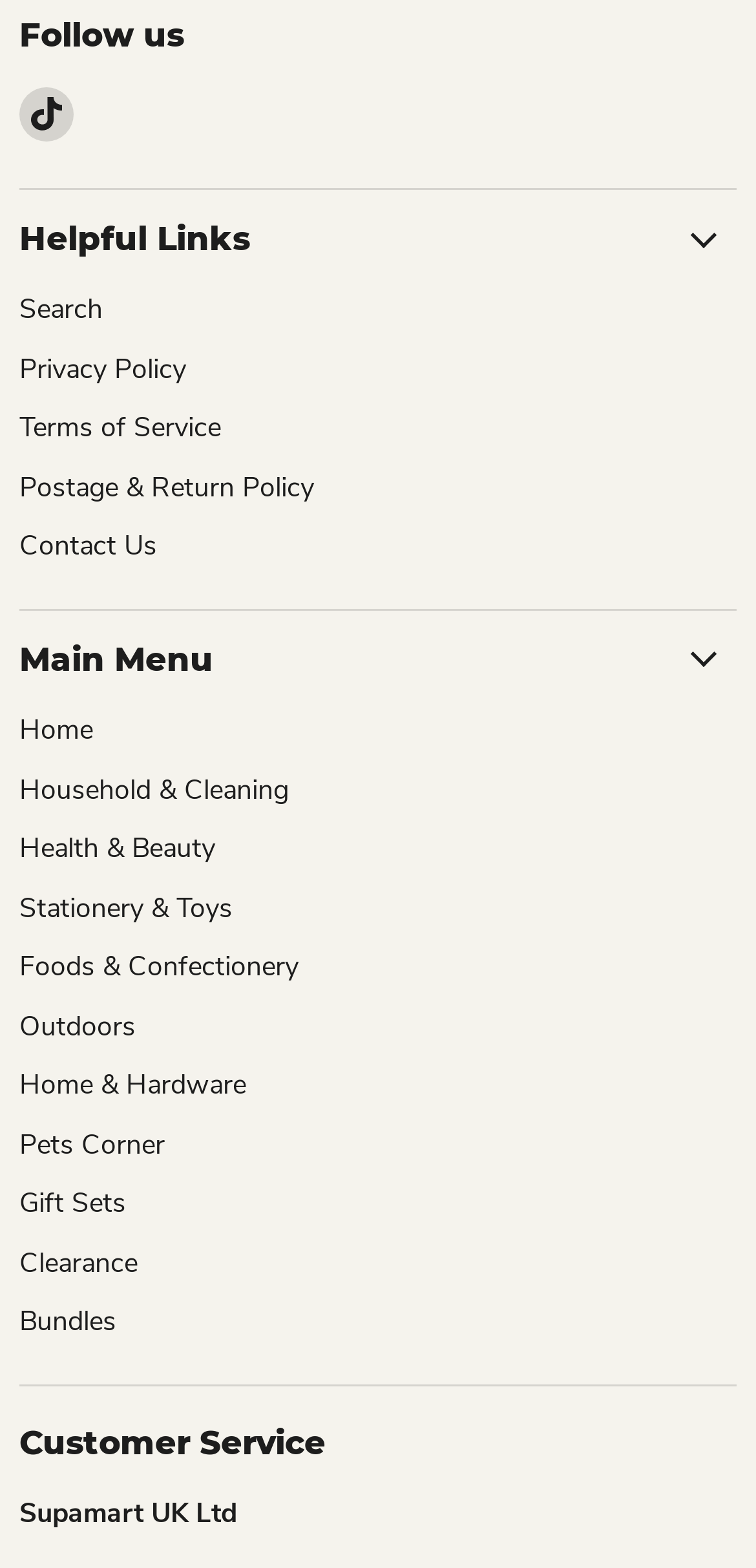Using the information from the screenshot, answer the following question thoroughly:
What is the last link in the 'Helpful Links' section?

The 'Helpful Links' section is located at the top of the webpage, and it includes links to 'Search', 'Privacy Policy', 'Terms of Service', 'Postage & Return Policy', and 'Contact Us'. The last link in this section is 'Contact Us'.